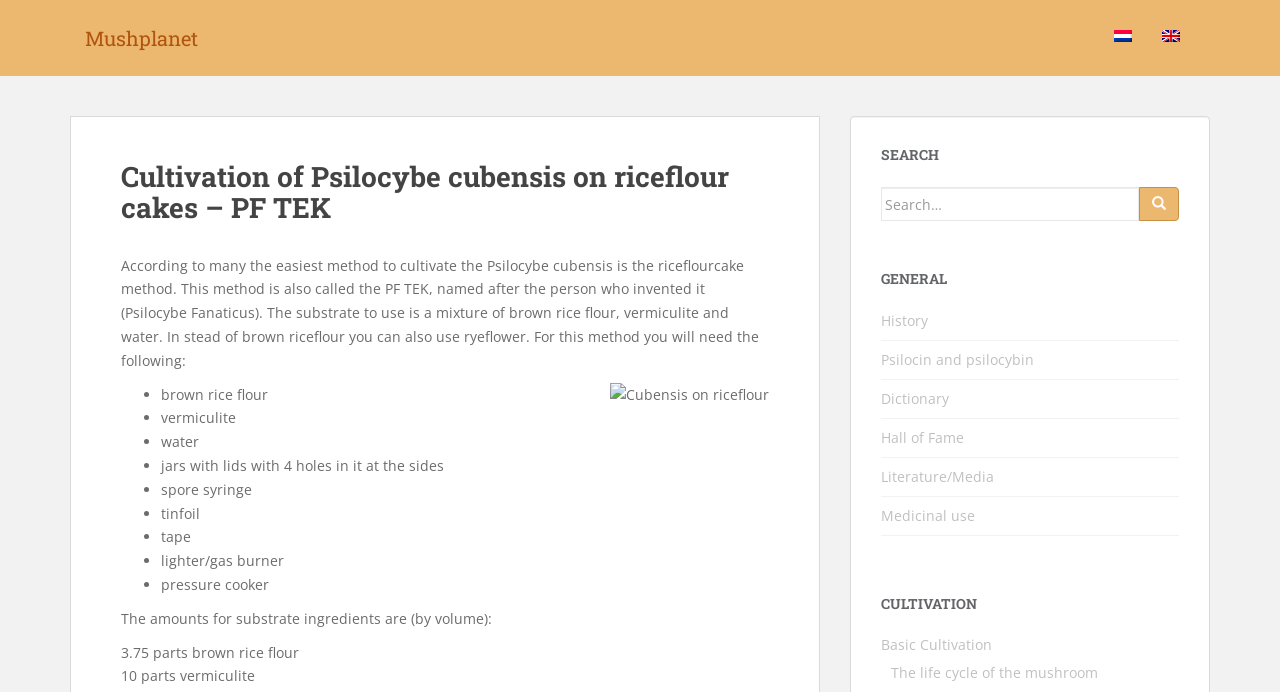Identify the bounding box coordinates for the UI element mentioned here: "Cord Stock". Provide the coordinates as four float values between 0 and 1, i.e., [left, top, right, bottom].

None